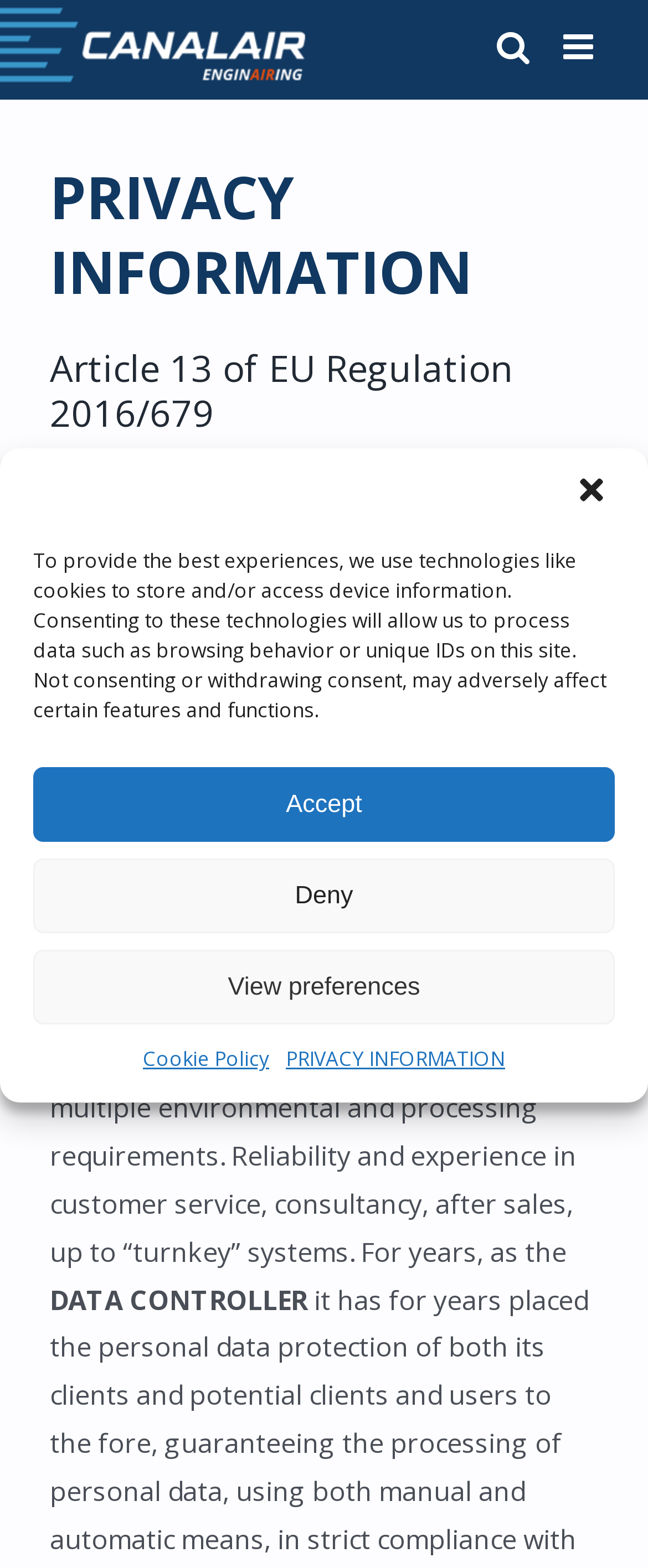Please mark the clickable region by giving the bounding box coordinates needed to complete this instruction: "View Cookie Policy".

[0.221, 0.664, 0.415, 0.687]